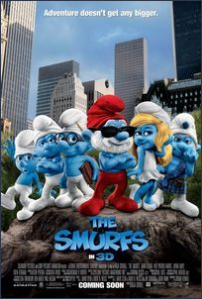What is the tagline of the film?
Using the image as a reference, give a one-word or short phrase answer.

Adventure doesn't get any bigger